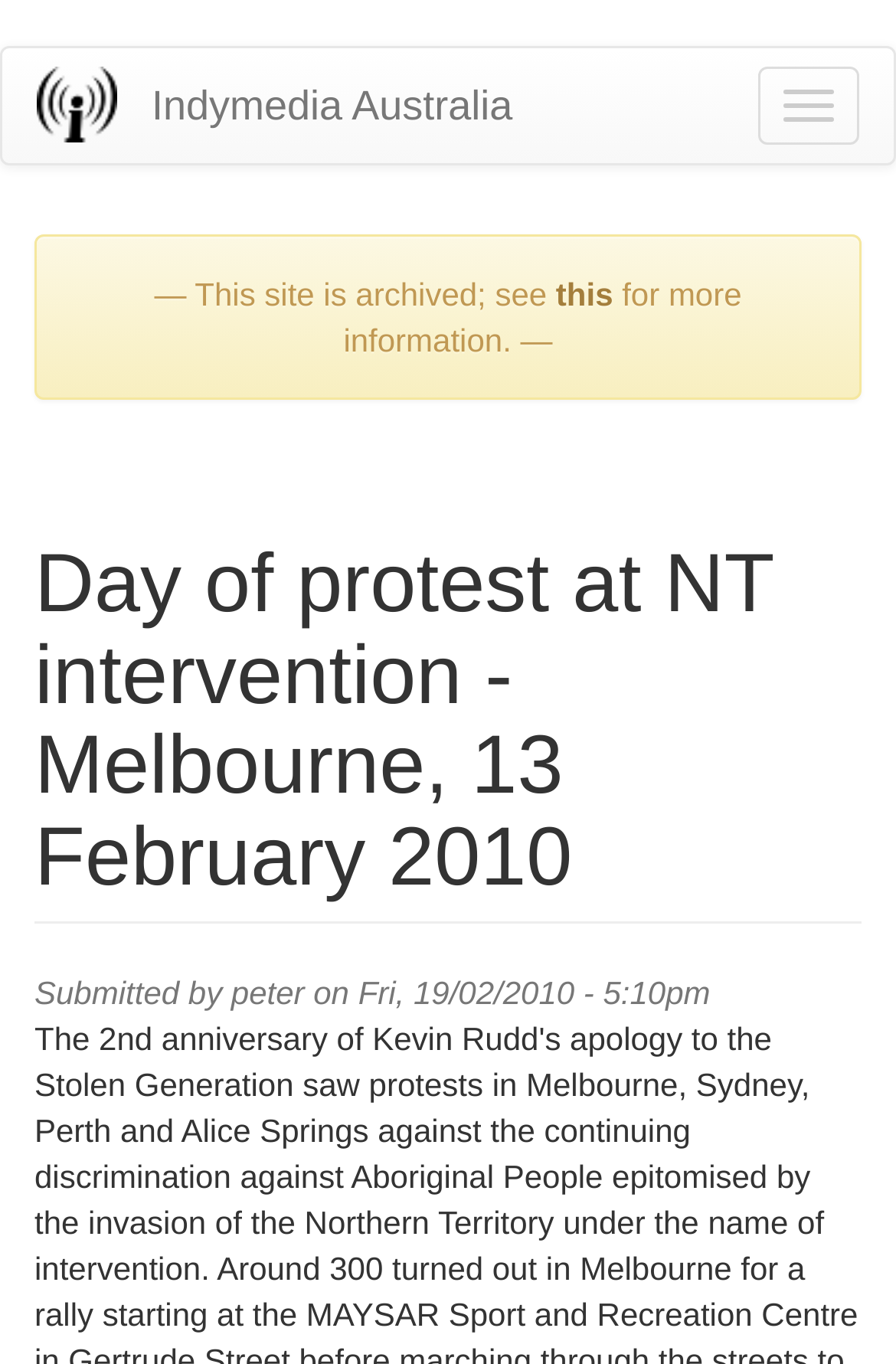Identify the bounding box for the given UI element using the description provided. Coordinates should be in the format (top-left x, top-left y, bottom-right x, bottom-right y) and must be between 0 and 1. Here is the description: parent_node: Indymedia Australia title="Home"

[0.003, 0.049, 0.169, 0.104]